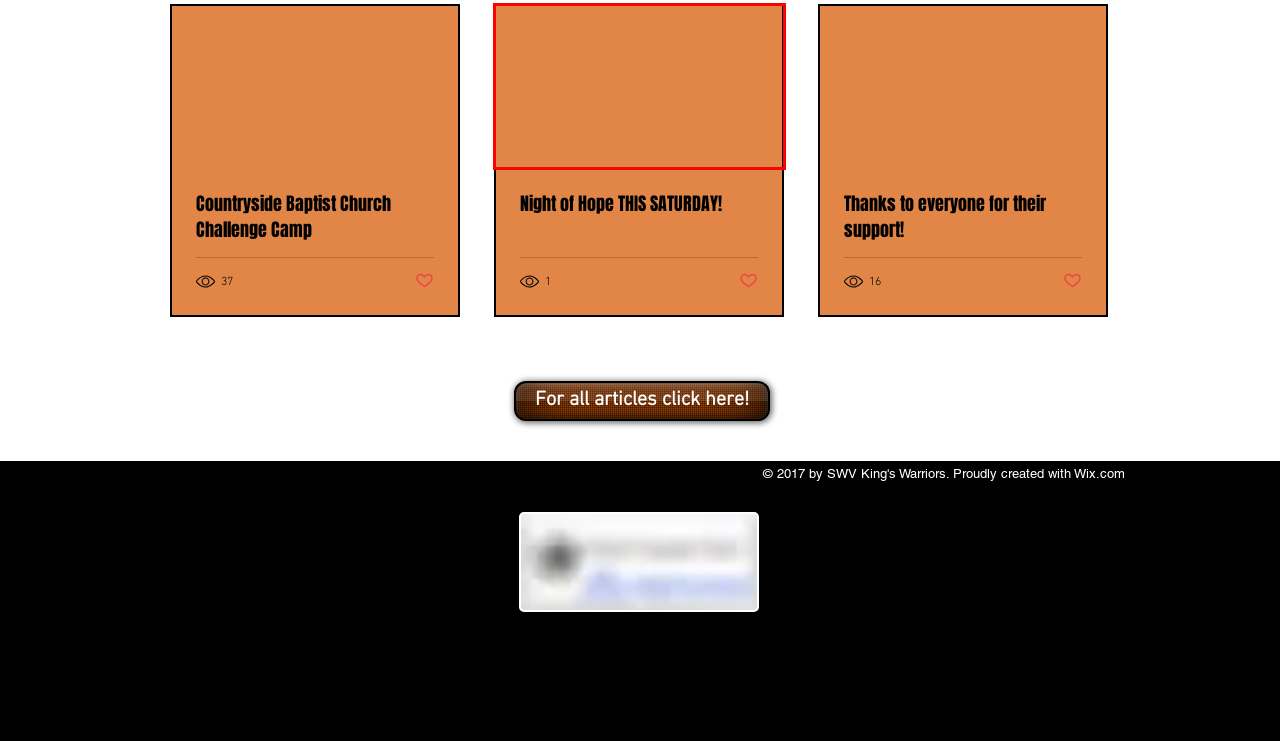Examine the screenshot of the webpage, which has a red bounding box around a UI element. Select the webpage description that best fits the new webpage after the element inside the red bounding box is clicked. Here are the choices:
A. Website Builder - Create a Free Website Today | Wix.com
B. Countryside Baptist Church Challenge Camp
C. ABOUT | swvkingswarriors
D. DEVOTIONALS
E. NEWS
F. Thanks to everyone for their support!
G. Night of Hope THIS SATURDAY!
H. UPDATES

G